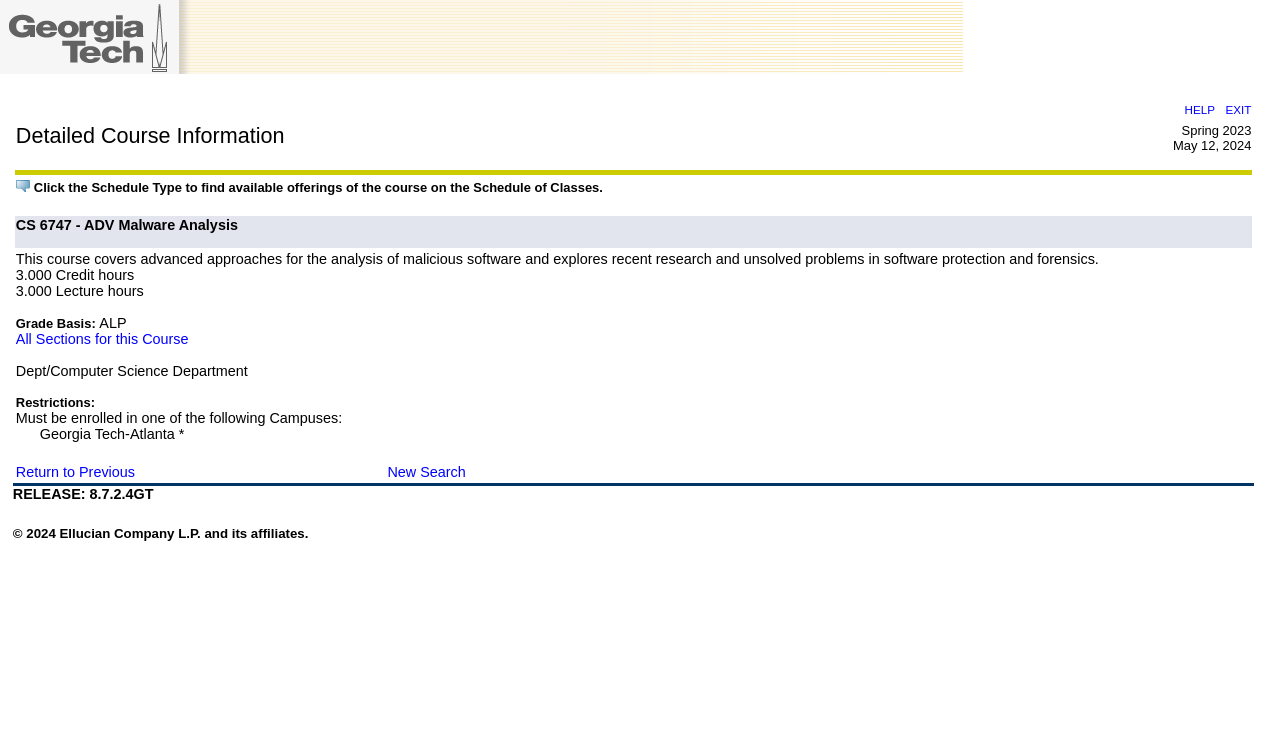Provide a short answer to the following question with just one word or phrase: What is the department of the course?

Computer Science Department